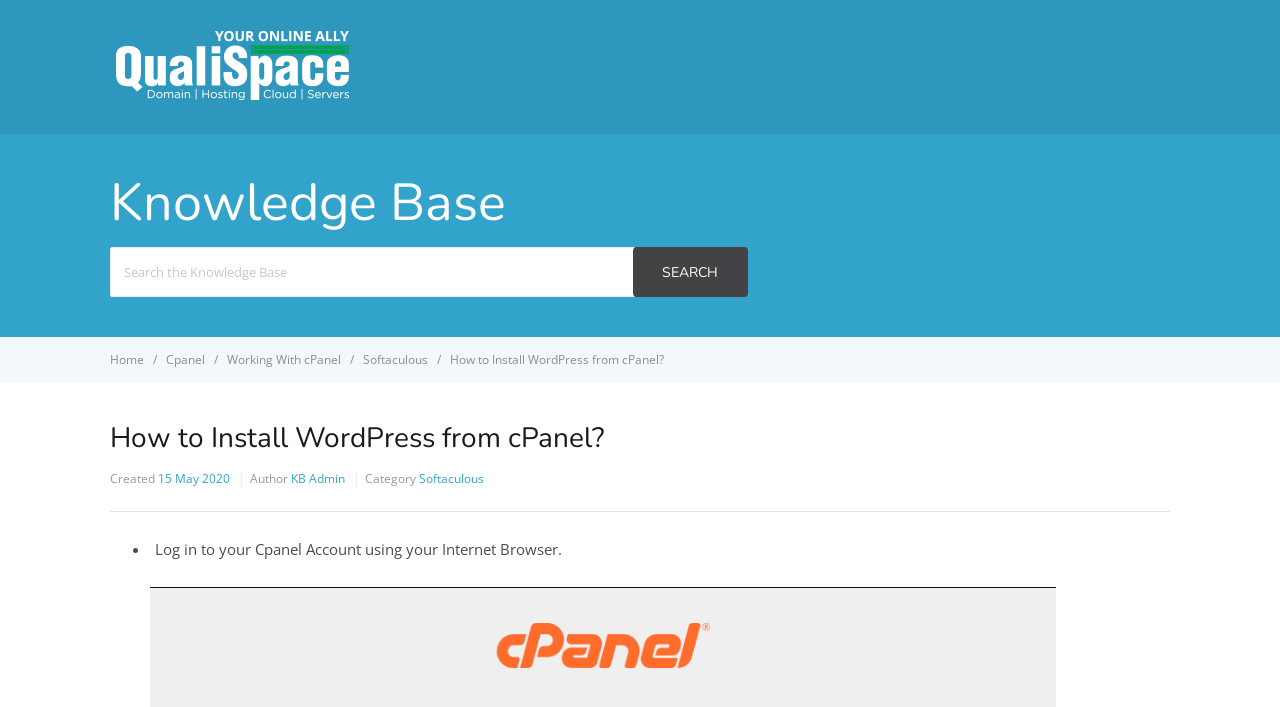Pinpoint the bounding box coordinates of the element you need to click to execute the following instruction: "Go to Home". The bounding box should be represented by four float numbers between 0 and 1, in the format [left, top, right, bottom].

[0.086, 0.496, 0.115, 0.521]